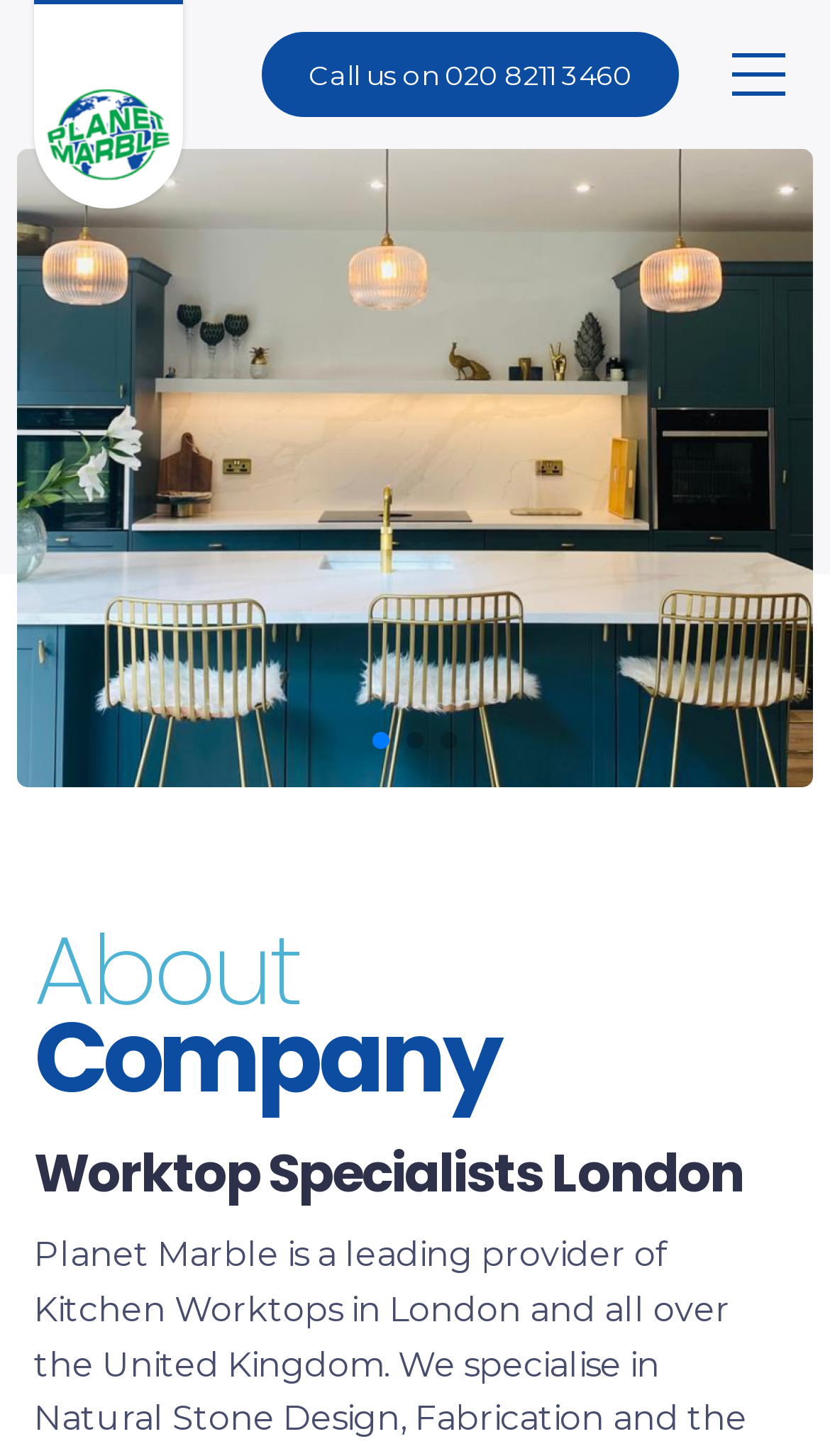Identify the bounding box coordinates for the UI element that matches this description: "parent_node: HOME".

[0.856, 0.019, 0.972, 0.084]